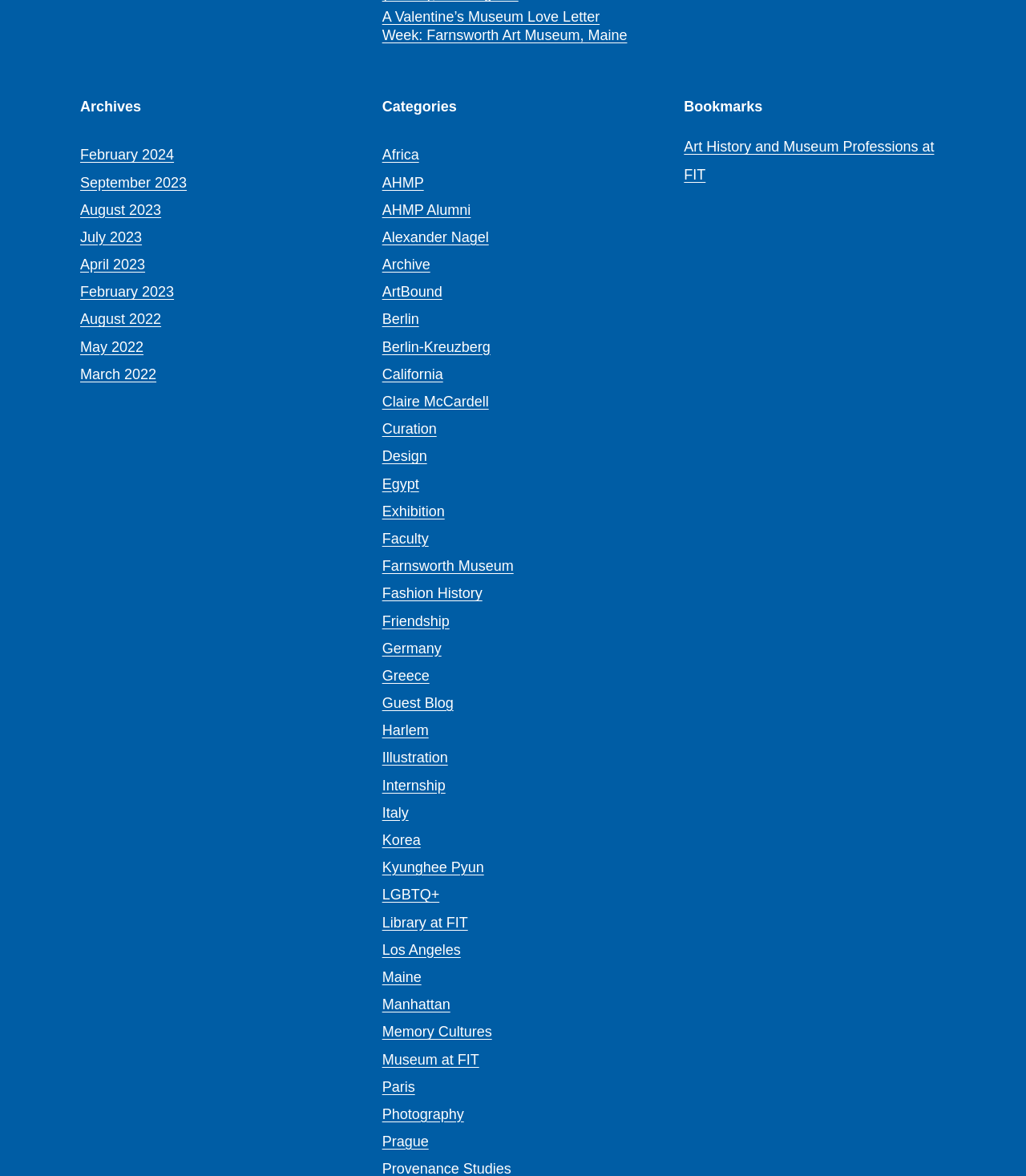With reference to the image, please provide a detailed answer to the following question: What are the categories listed on the webpage?

The answer can be found by looking at the headings on the webpage, which are 'Archives', 'Categories', and 'Bookmarks'.